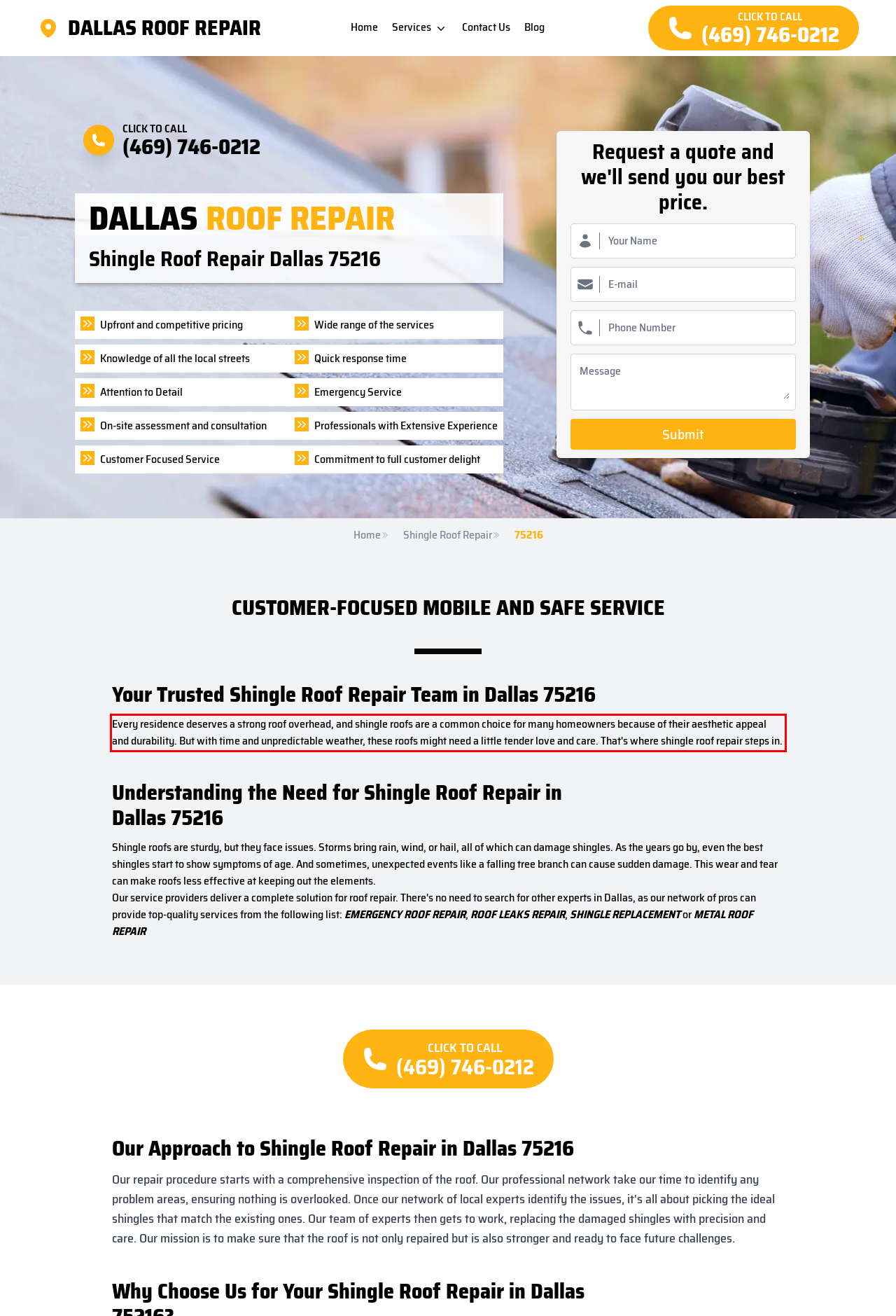Please identify the text within the red rectangular bounding box in the provided webpage screenshot.

Every residence deserves a strong roof overhead, and shingle roofs are a common choice for many homeowners because of their aesthetic appeal and durability. But with time and unpredictable weather, these roofs might need a little tender love and care. That's where shingle roof repair steps in.